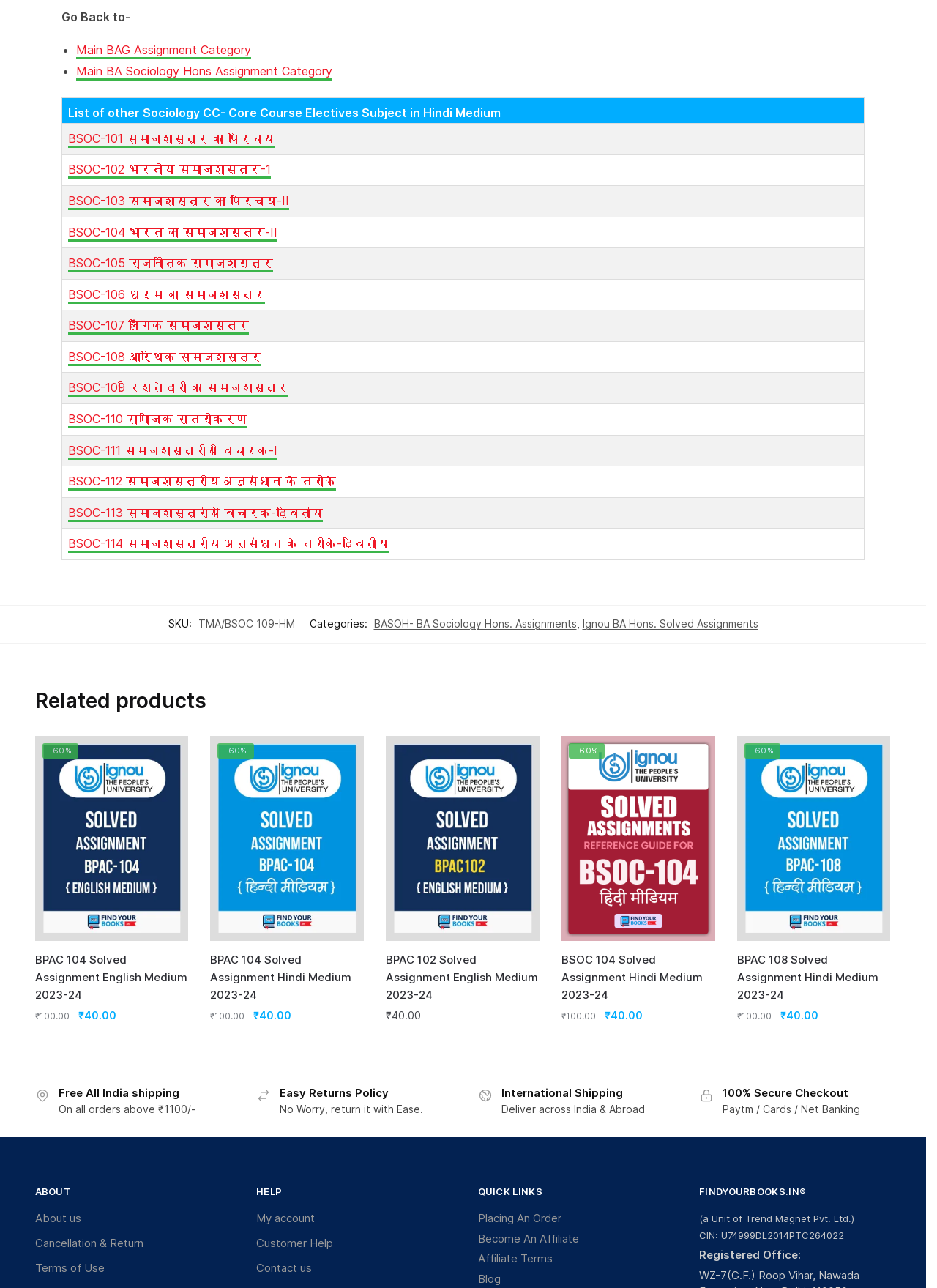Determine the bounding box coordinates for the UI element described. Format the coordinates as (top-left x, top-left y, bottom-right x, bottom-right y) and ensure all values are between 0 and 1. Element description: BSOC-113 समाजशास्त्रीय विचारक-द्वितीय

[0.072, 0.387, 0.344, 0.4]